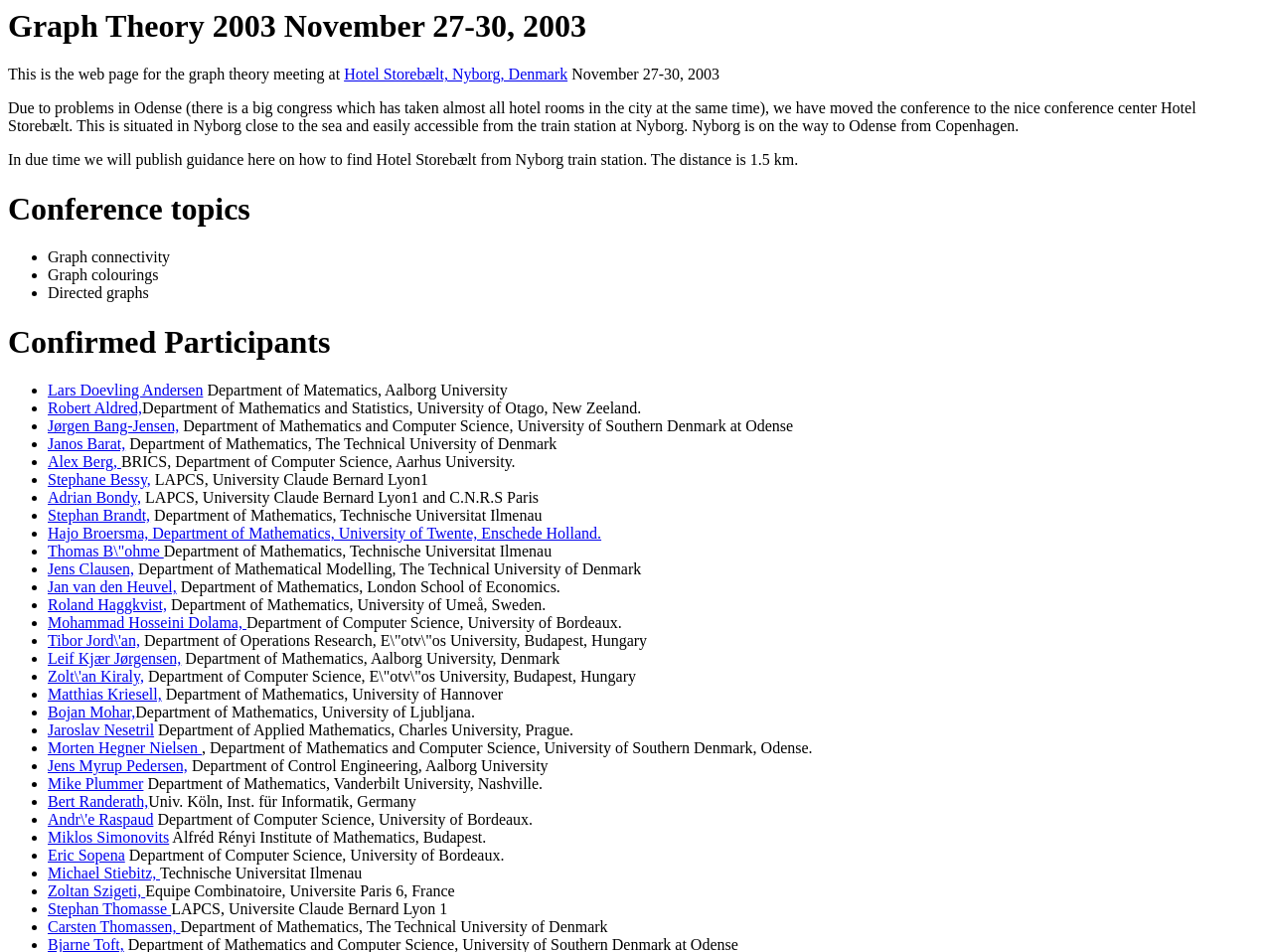Extract the bounding box for the UI element that matches this description: "Hotel Storebælt, Nyborg, Denmark".

[0.27, 0.069, 0.446, 0.087]